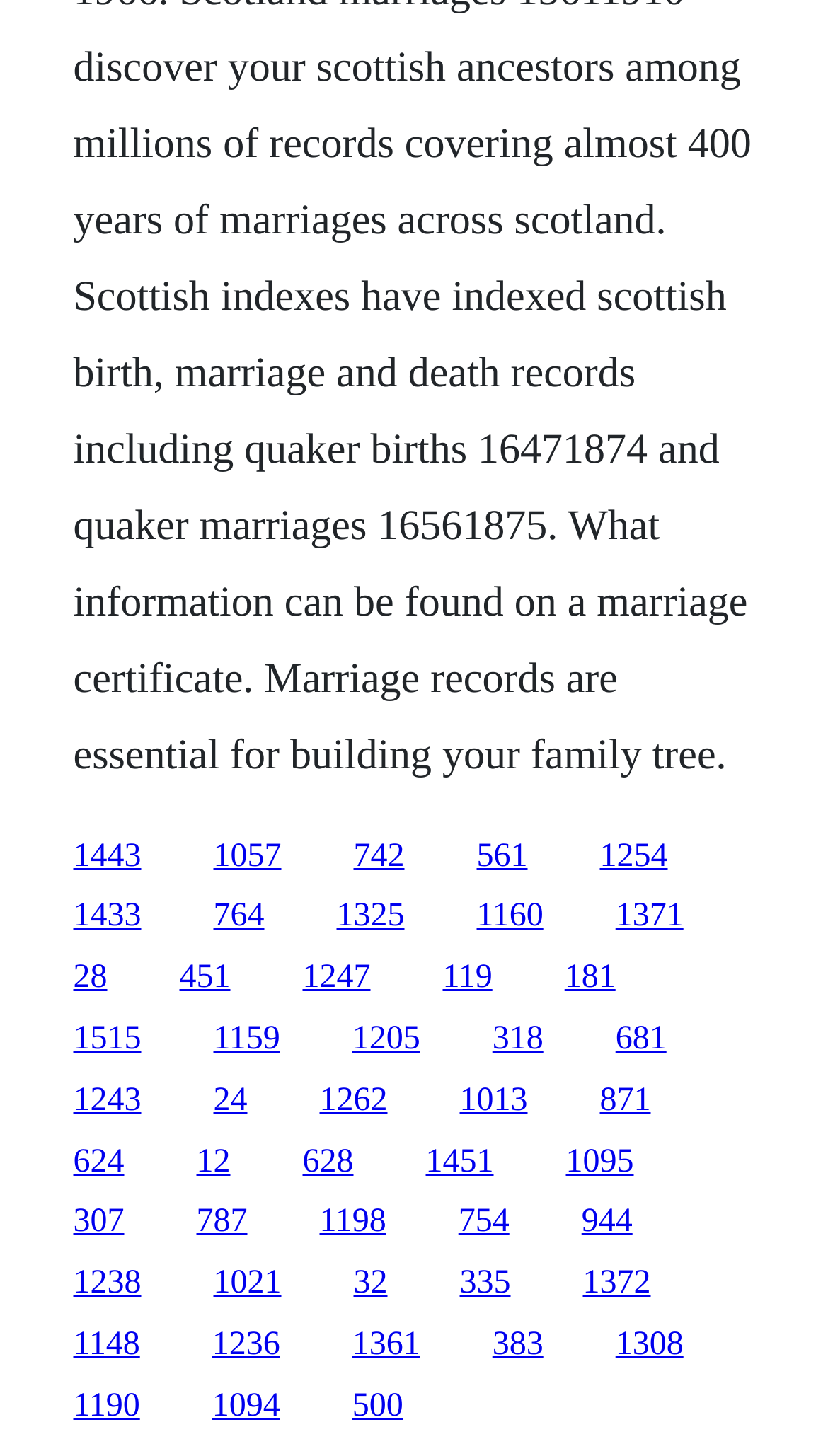What is the bounding box coordinate of the region where the link '681' is located?
Observe the image and answer the question with a one-word or short phrase response.

[0.743, 0.701, 0.805, 0.726]